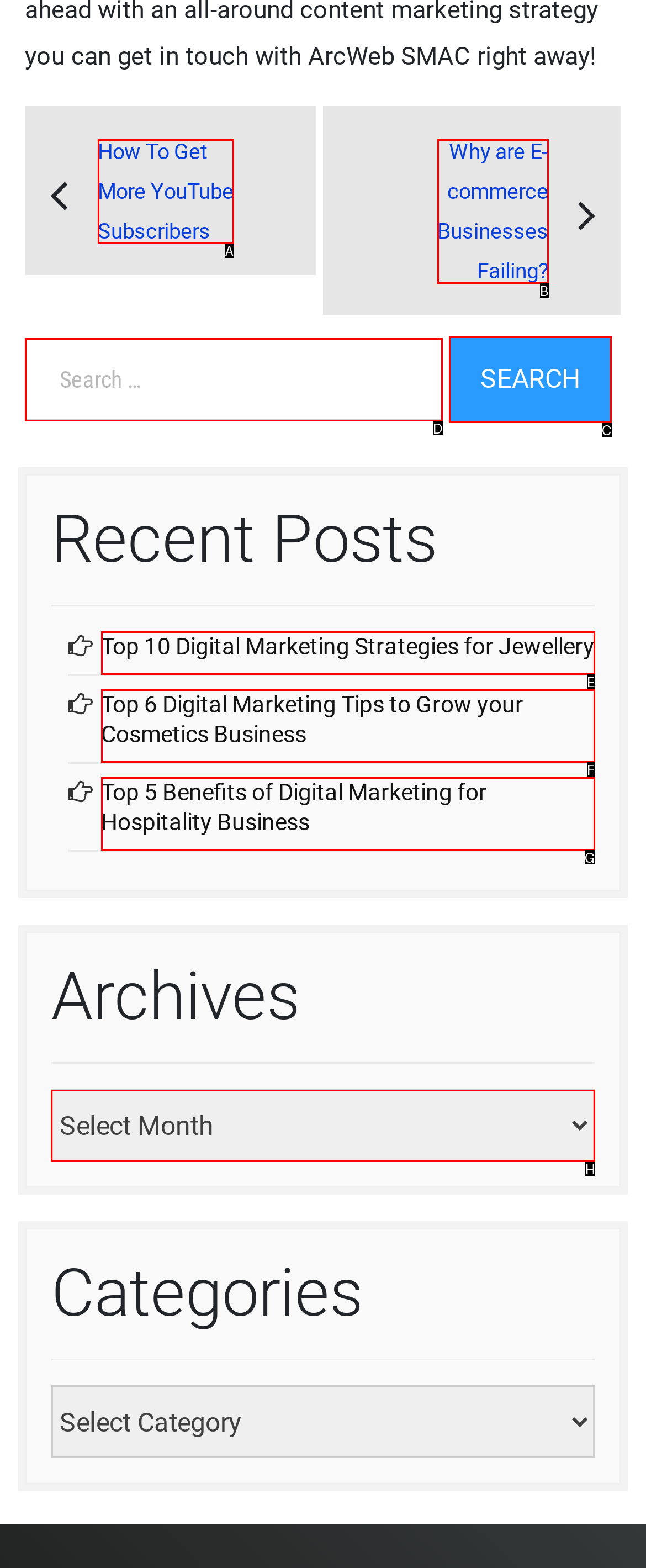Given the task: Browse the archives, indicate which boxed UI element should be clicked. Provide your answer using the letter associated with the correct choice.

H